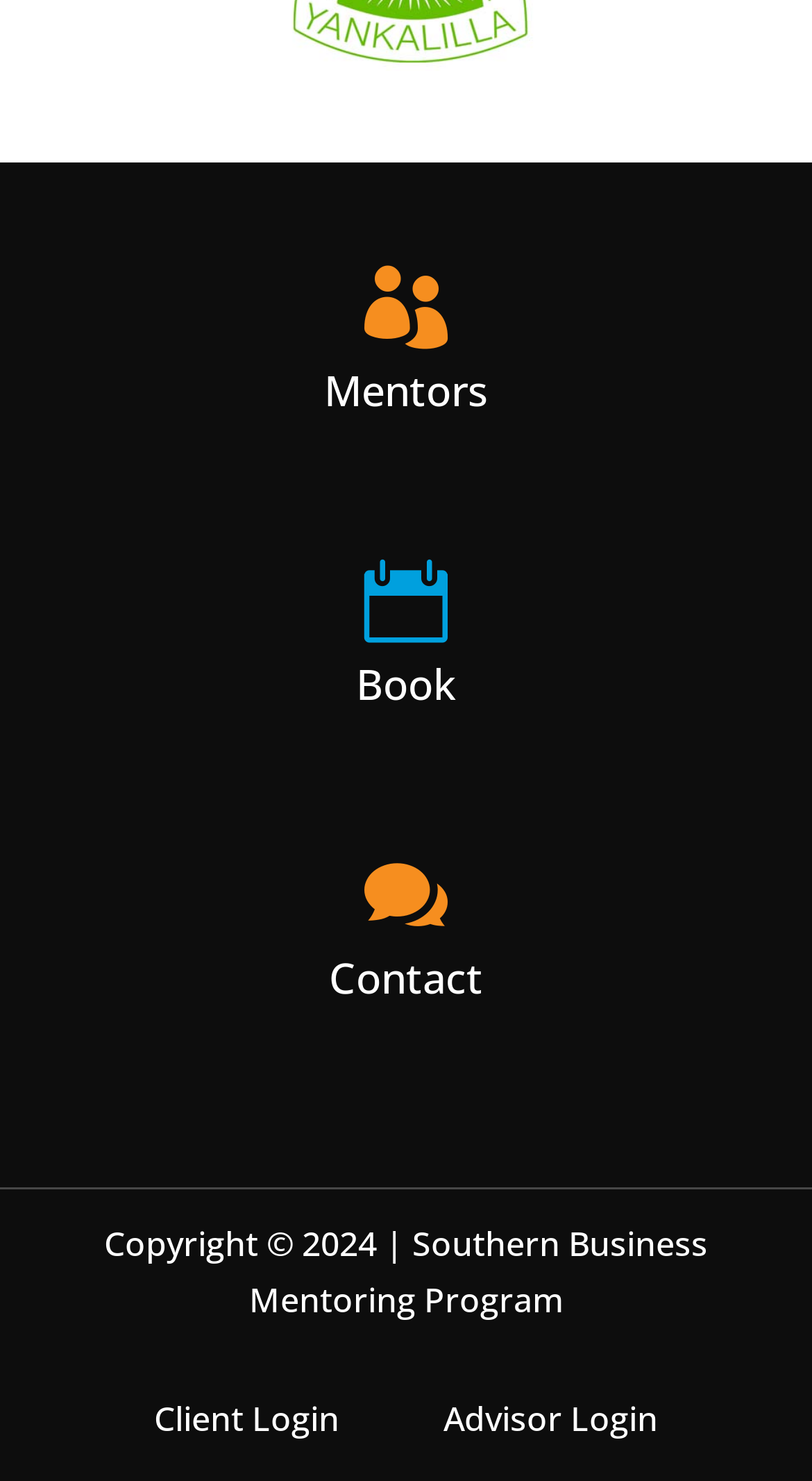Answer the question with a single word or phrase: 
How many login options are available?

2